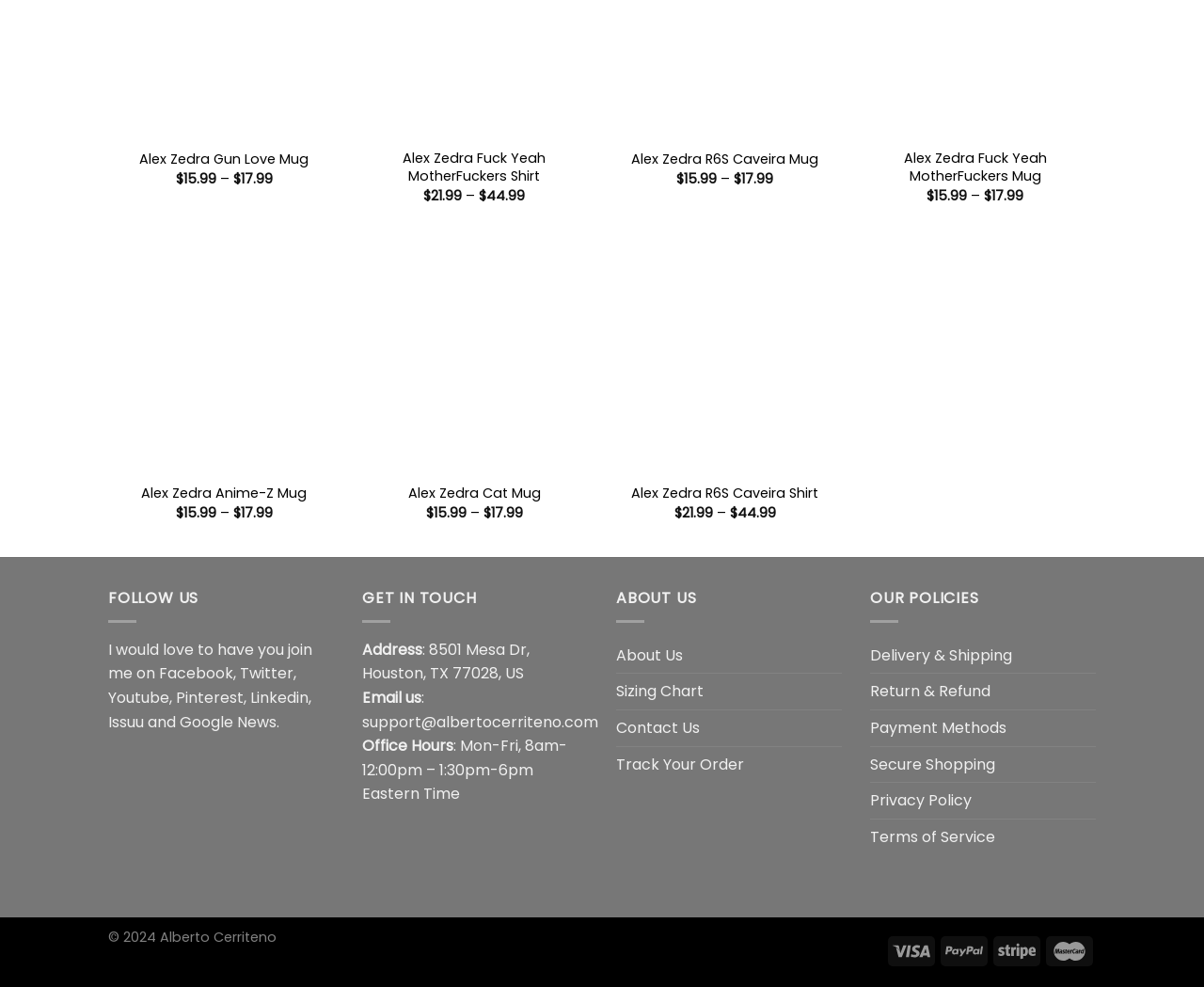Based on the image, give a detailed response to the question: What is the purpose of the 'DMCA.com Protection Status' badge?

I found the 'DMCA.com Protection Status' badge at the bottom of the webpage, which likely indicates that the website has some kind of protection status or certification from DMCA.com.